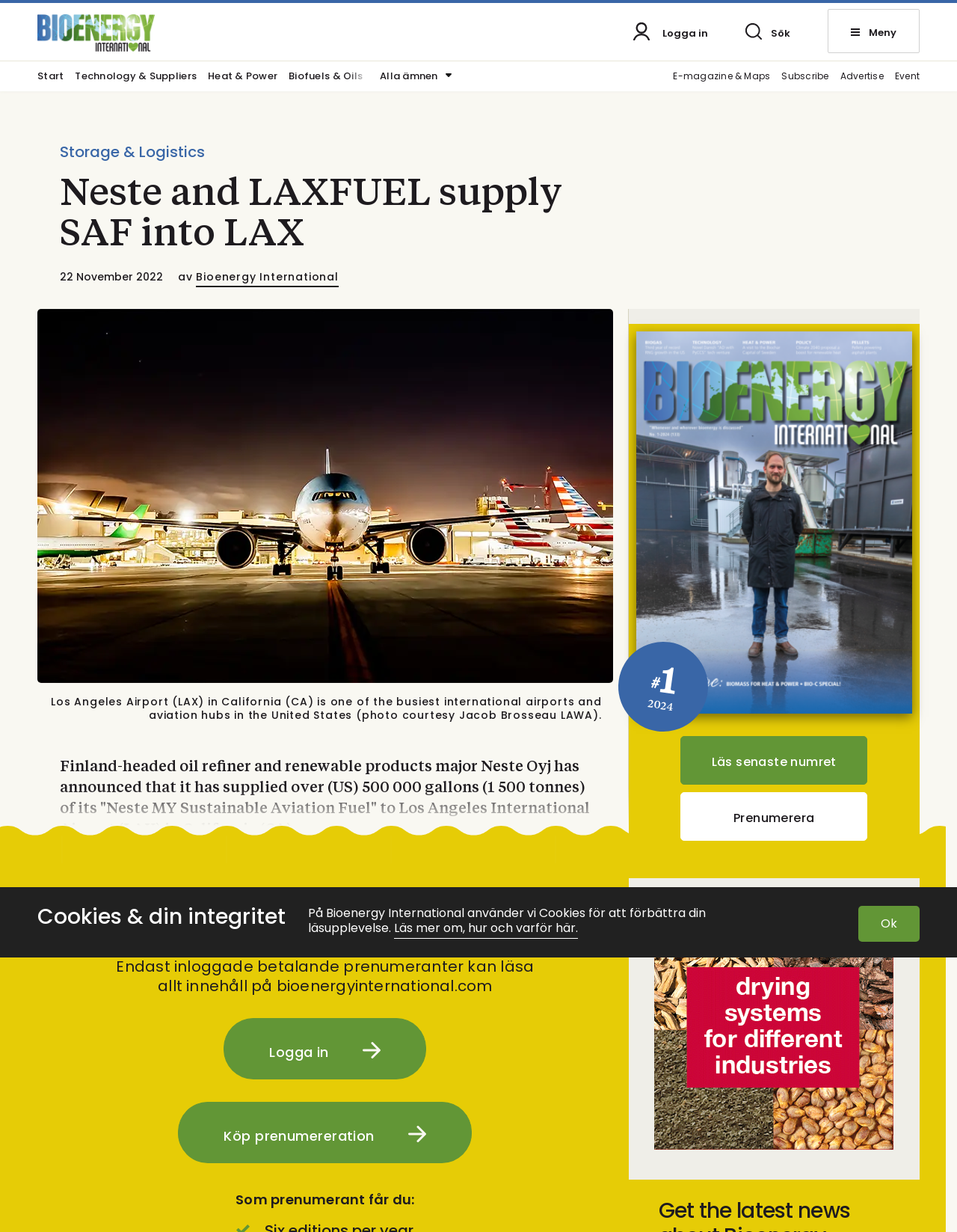What is the name of the airport mentioned in the article?
Give a detailed explanation using the information visible in the image.

I found the answer by reading the article text, specifically the sentence 'Los Angeles Airport (LAX) in California (CA) is one of the busiest international airports and aviation hubs in the United States...' which mentions the airport name.